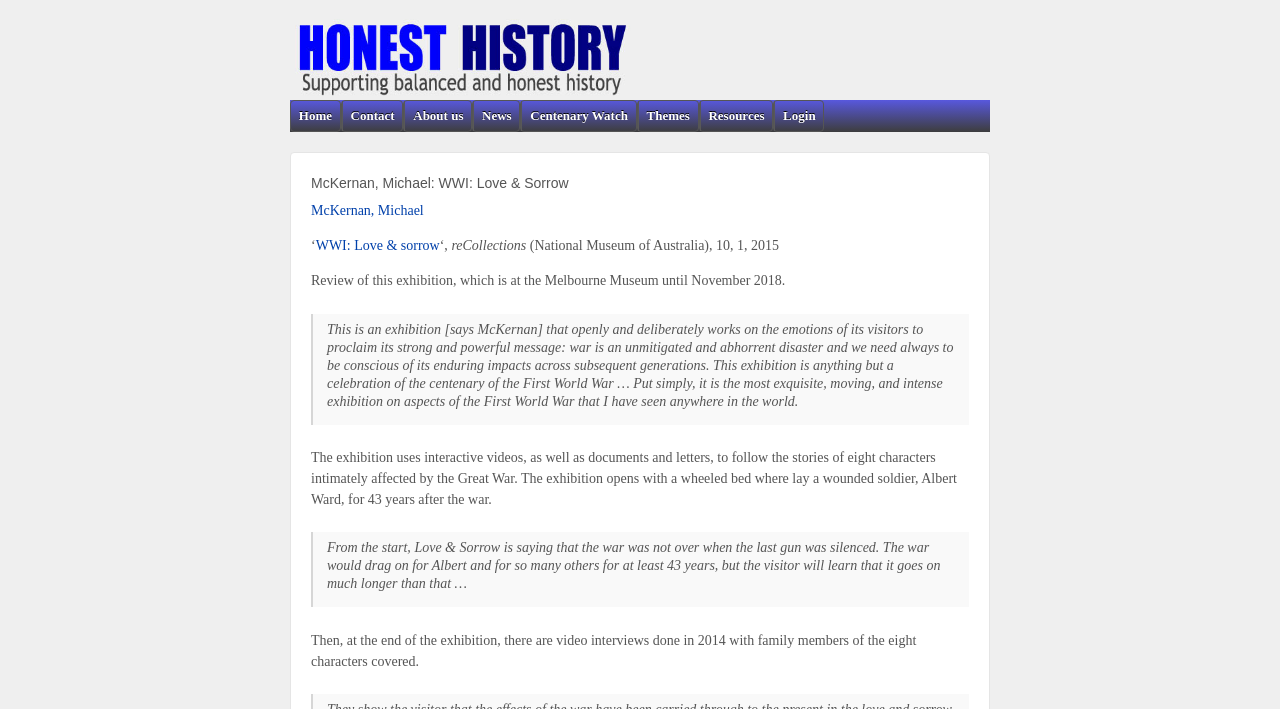Describe all the key features and sections of the webpage thoroughly.

The webpage is about a book review of "WWI: Love & Sorrow" by Michael McKernan. At the top, there is a logo of "HONEST HISTORY" with a link to the website. Below the logo, there is a navigation menu with links to "Home", "Contact", "About us", "News", "Centenary Watch", "Themes", "Resources", and "Login".

The main content of the webpage is a review of the book, which is divided into several sections. The title of the book, "McKernan, Michael: WWI: Love & Sorrow", is displayed prominently at the top of the main content area. Below the title, there is a brief description of the book, which mentions that it is a review of an exhibition at the Melbourne Museum.

The review is written in a formal tone and includes several blockquotes with excerpts from the book. The first blockquote describes the exhibition as an emotional and powerful experience that conveys the horrors of war. The second blockquote discusses the exhibition's use of interactive videos, documents, and letters to tell the stories of eight characters affected by the war.

The review also includes several paragraphs of text that provide more details about the exhibition, including its use of a wheeled bed to display the story of a wounded soldier, Albert Ward, and video interviews with family members of the characters covered in the exhibition.

Overall, the webpage is a thoughtful and in-depth review of the book "WWI: Love & Sorrow", which provides a detailed analysis of the exhibition and its themes.